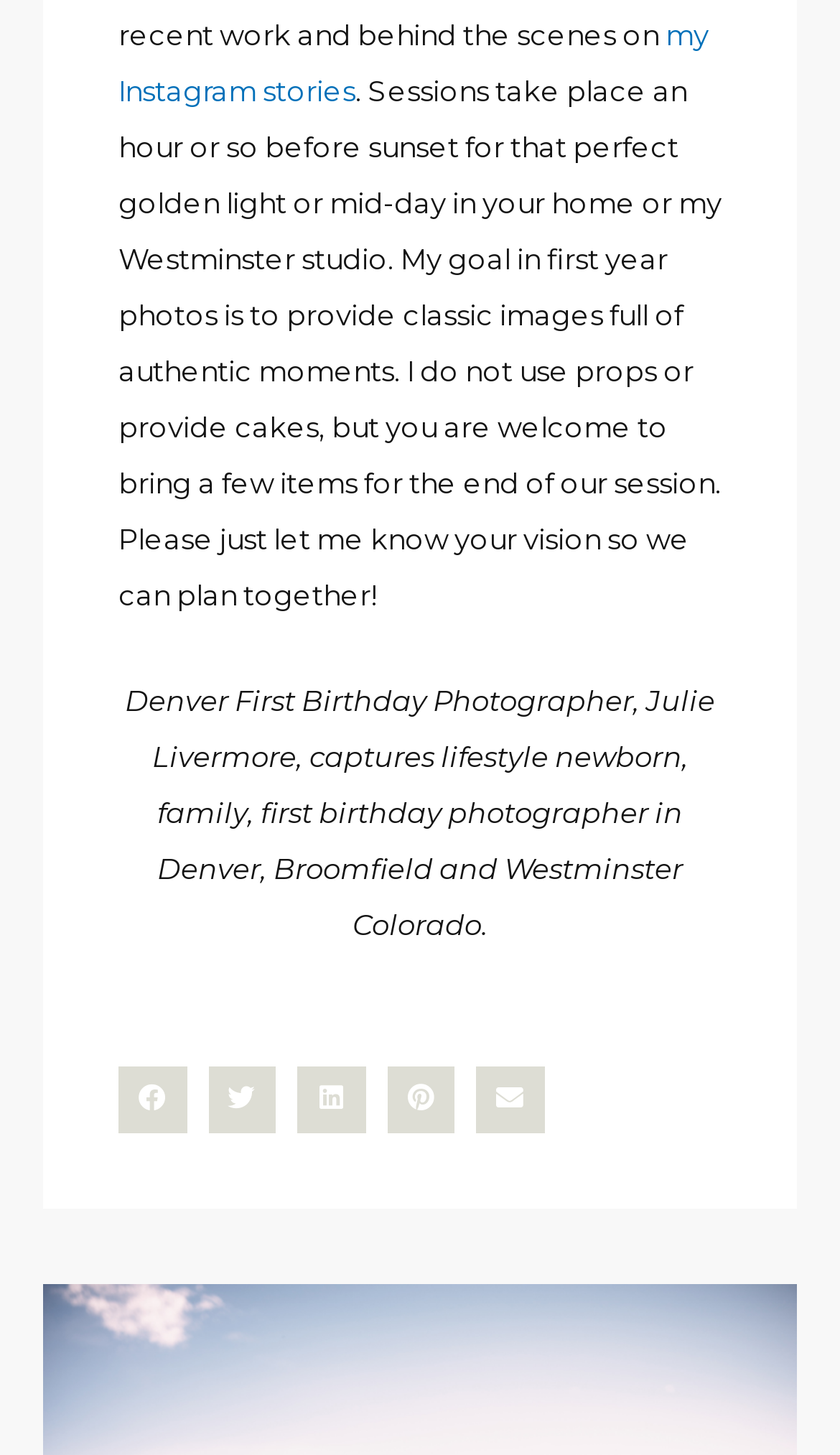Where can sessions take place?
From the screenshot, supply a one-word or short-phrase answer.

Home or studio